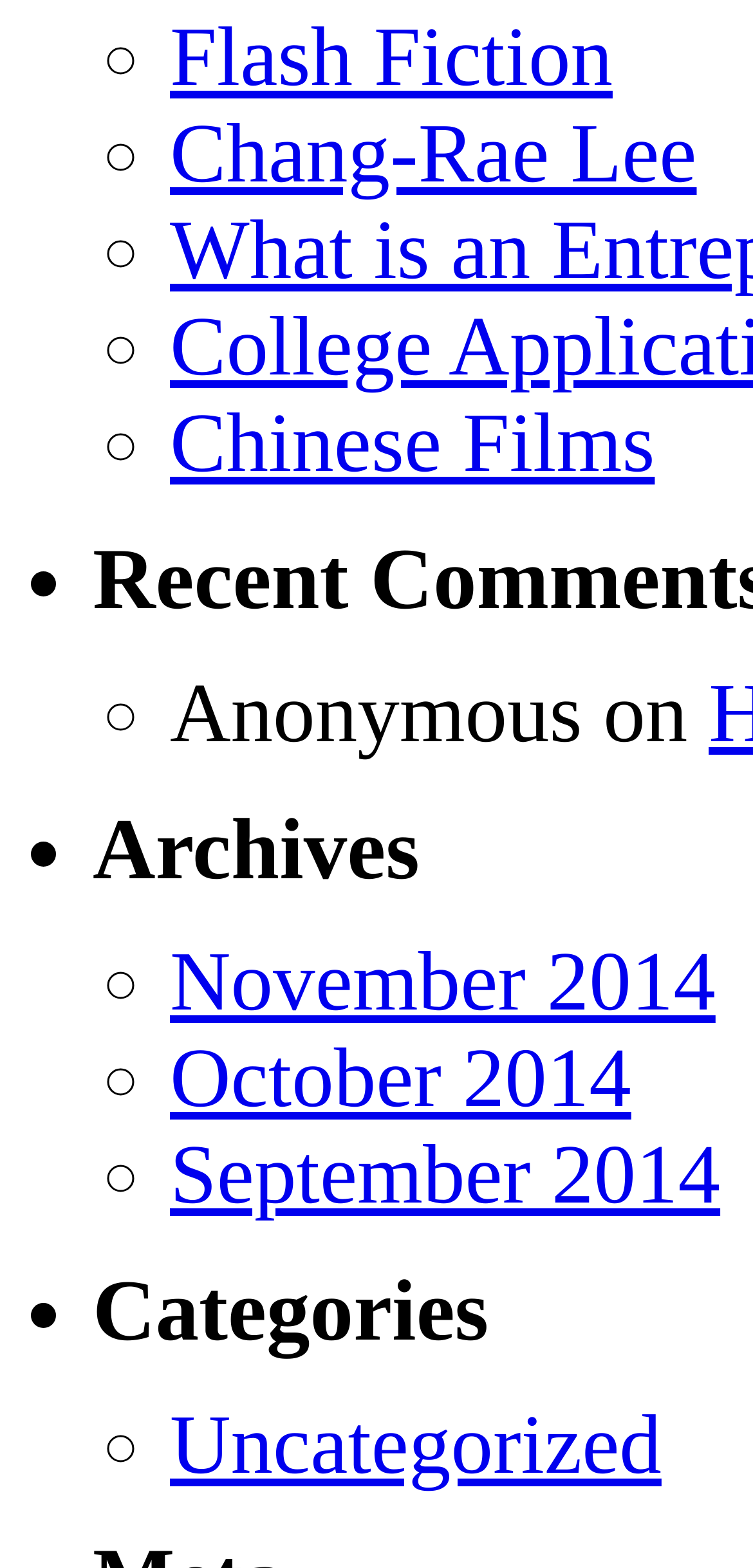Could you determine the bounding box coordinates of the clickable element to complete the instruction: "go to November 2014"? Provide the coordinates as four float numbers between 0 and 1, i.e., [left, top, right, bottom].

[0.226, 0.597, 0.95, 0.656]